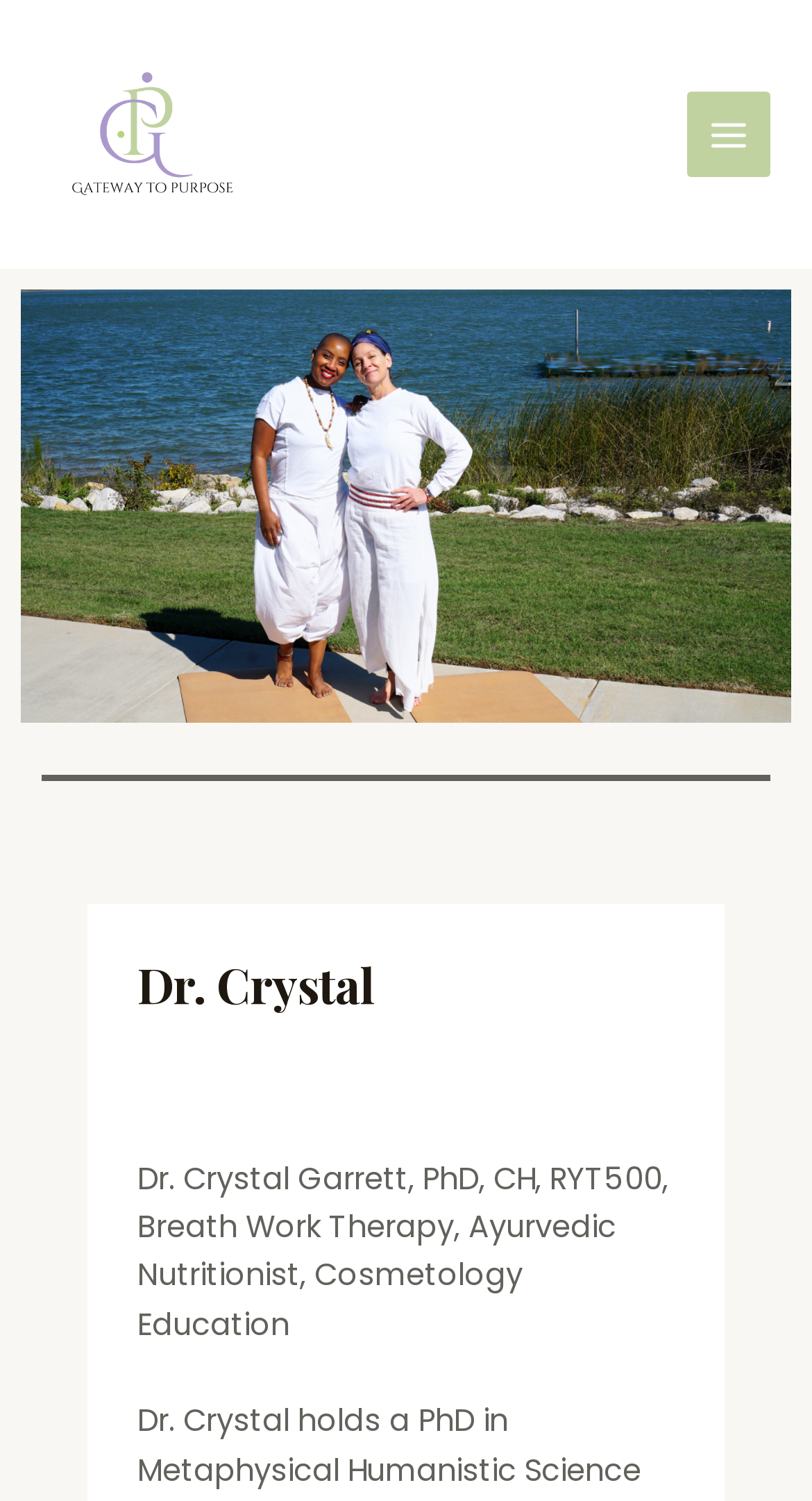What is the format of the content below Dr. Crystal's name?
Please provide an in-depth and detailed response to the question.

The static text element below Dr. Crystal's name contains a description of her profession and credentials, which suggests that the format of the content is text.